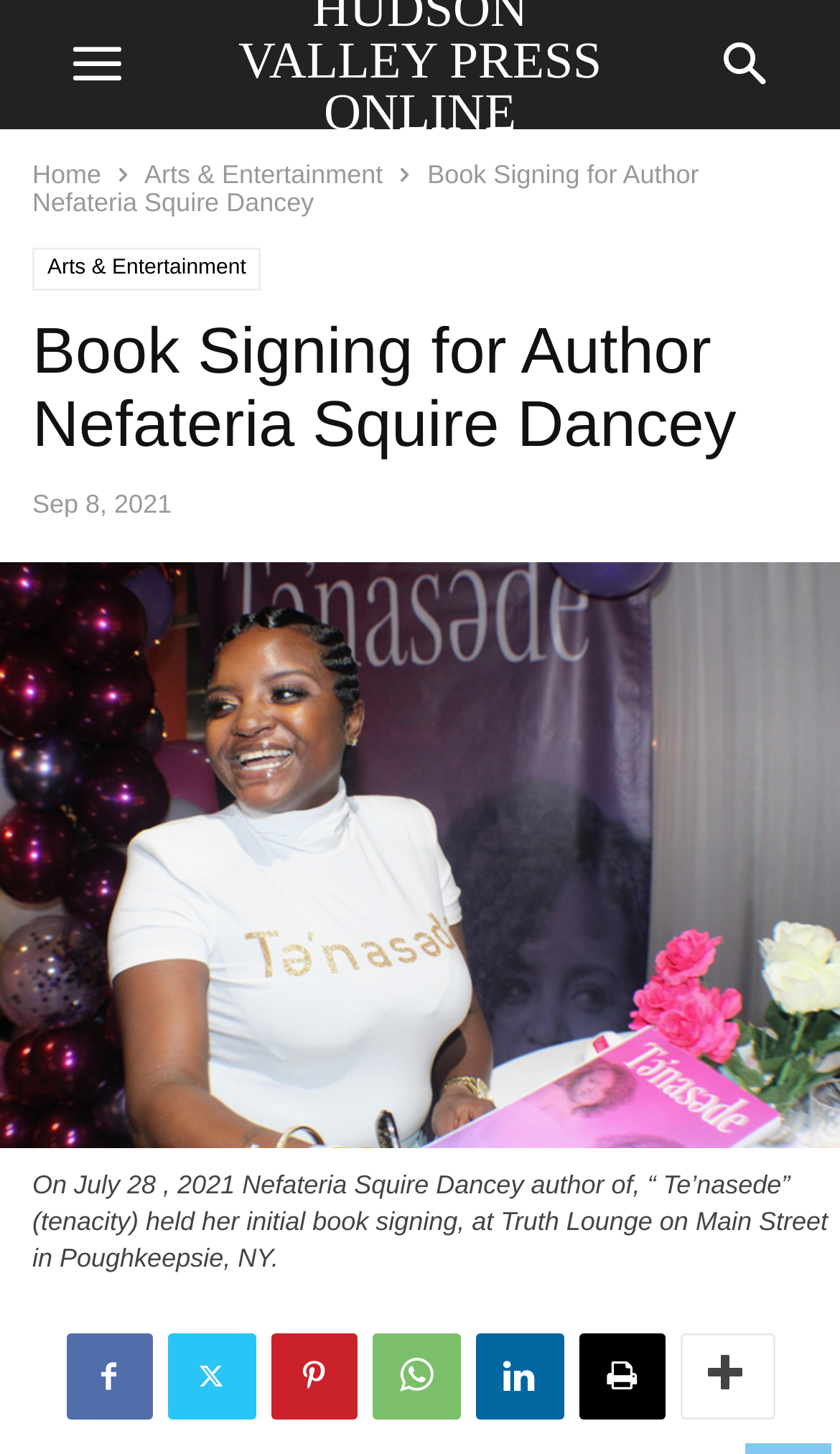What is the name of Nefateria Squire Dancey's book?
Utilize the image to construct a detailed and well-explained answer.

The answer can be found in the figure element which contains the text 'On July 28, 2021 Nefateria Squire Dancey author of, “ Te’nasede” (tenacity) held her initial book signing, at Truth Lounge on Main Street in Poughkeepsie, NY.'